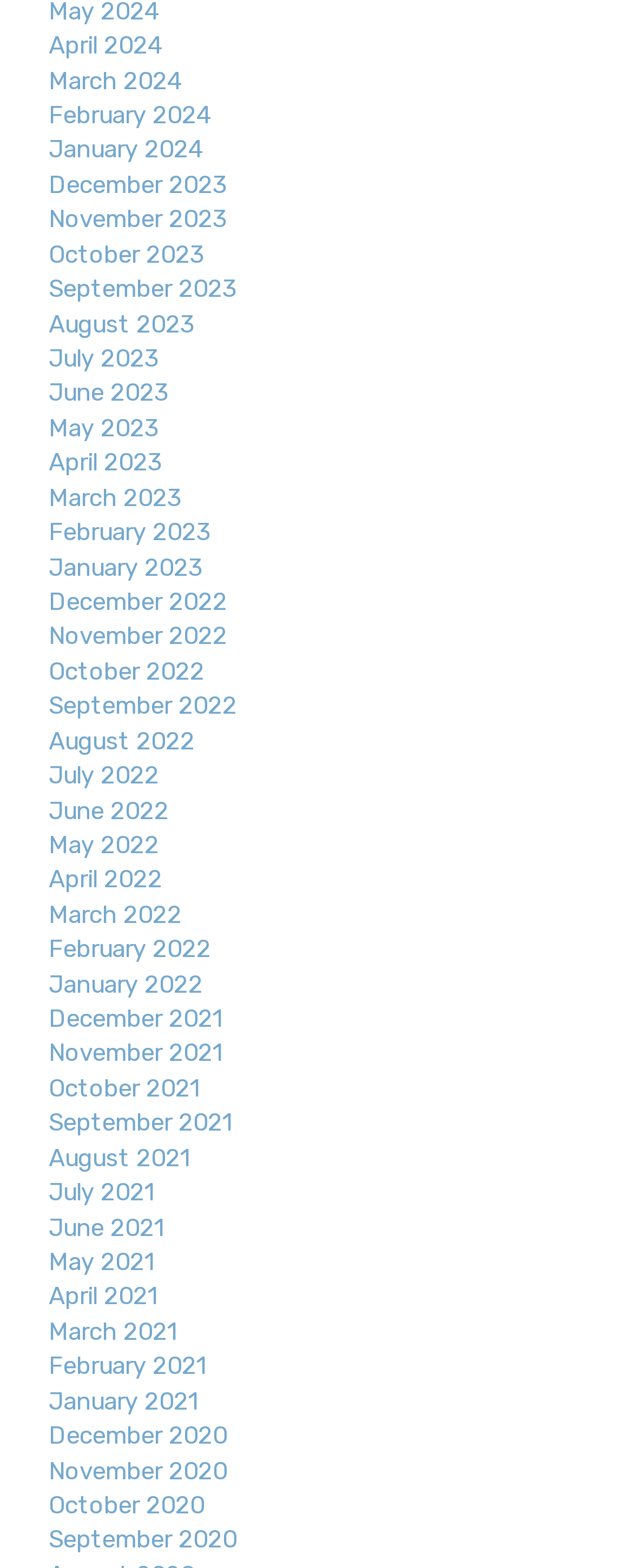Identify the bounding box coordinates of the area you need to click to perform the following instruction: "View September 2020".

[0.077, 0.973, 0.374, 0.991]